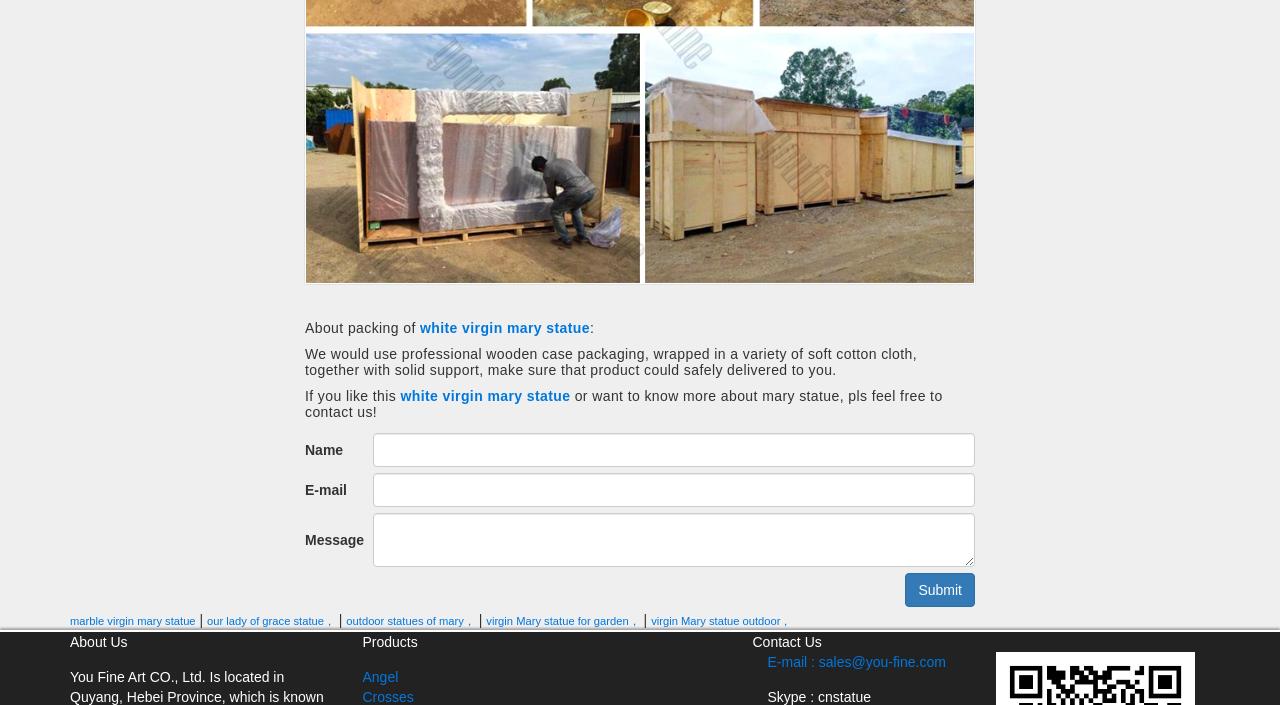Give a one-word or one-phrase response to the question:
What is the purpose of the form?

To contact us